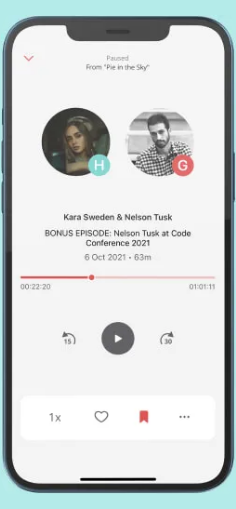Provide a brief response to the question below using a single word or phrase: 
What is the current playback position?

22 minutes 20 seconds